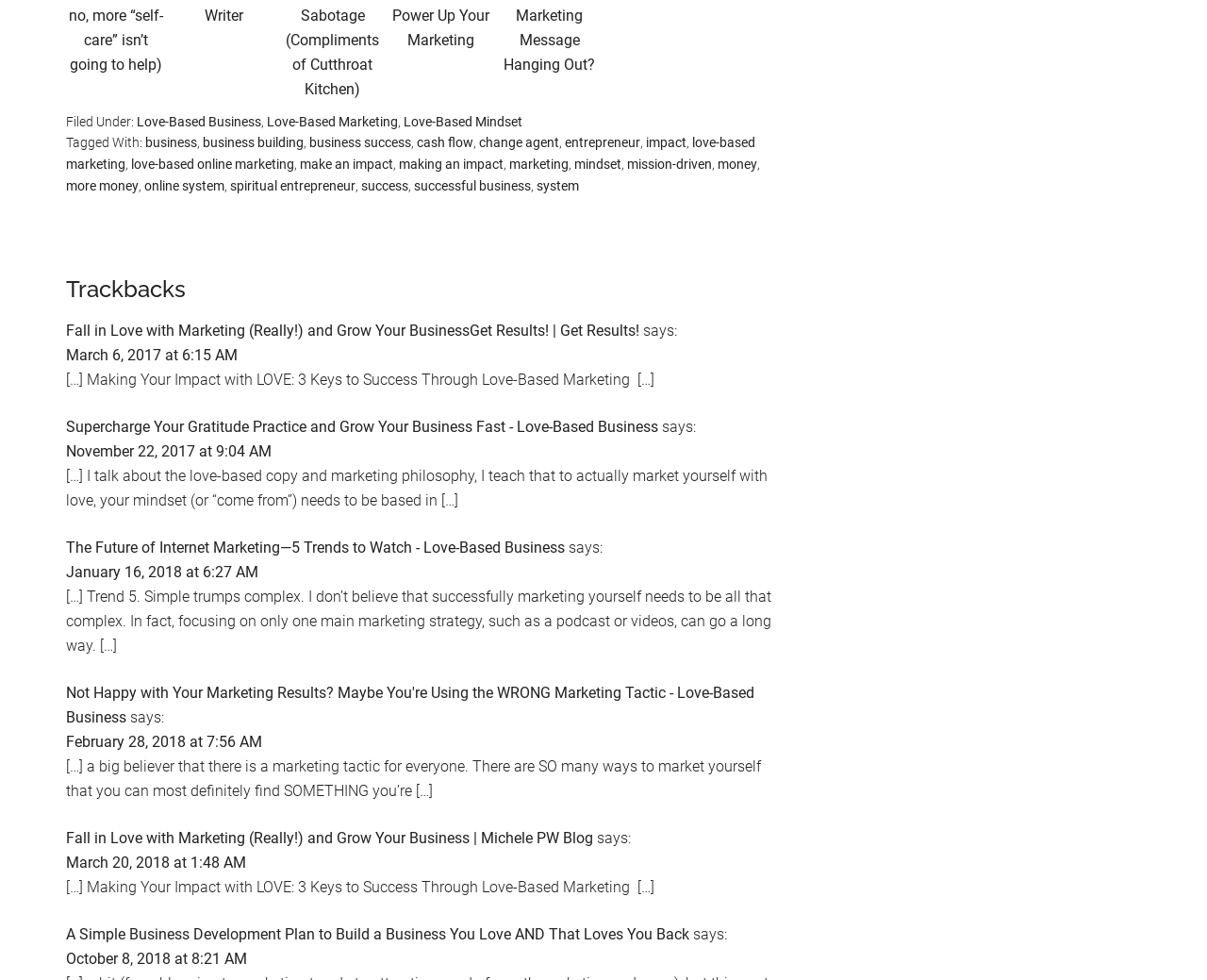How many tags are associated with the last article?
Using the picture, provide a one-word or short phrase answer.

0